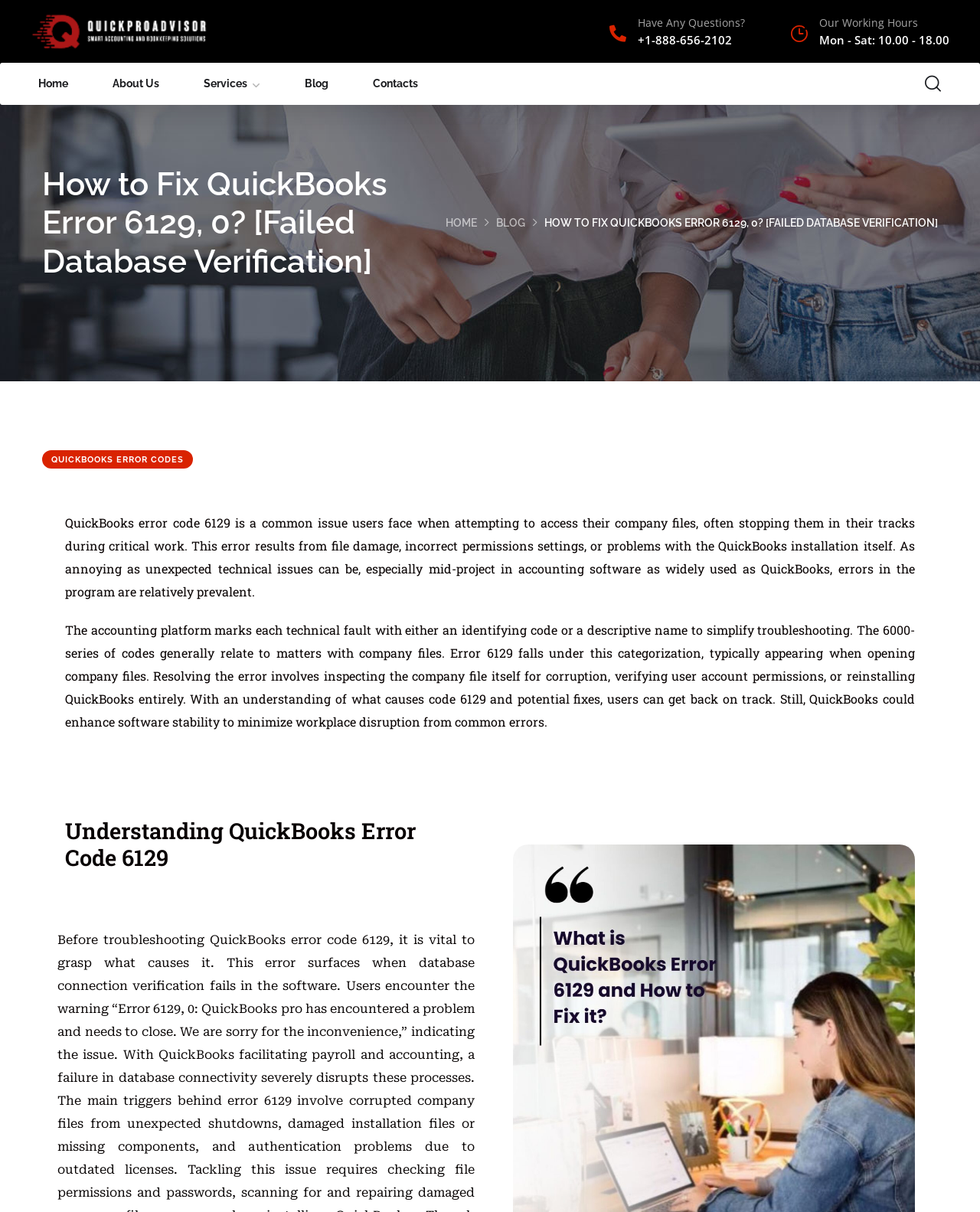Show the bounding box coordinates for the HTML element as described: "Home".

[0.039, 0.052, 0.07, 0.087]